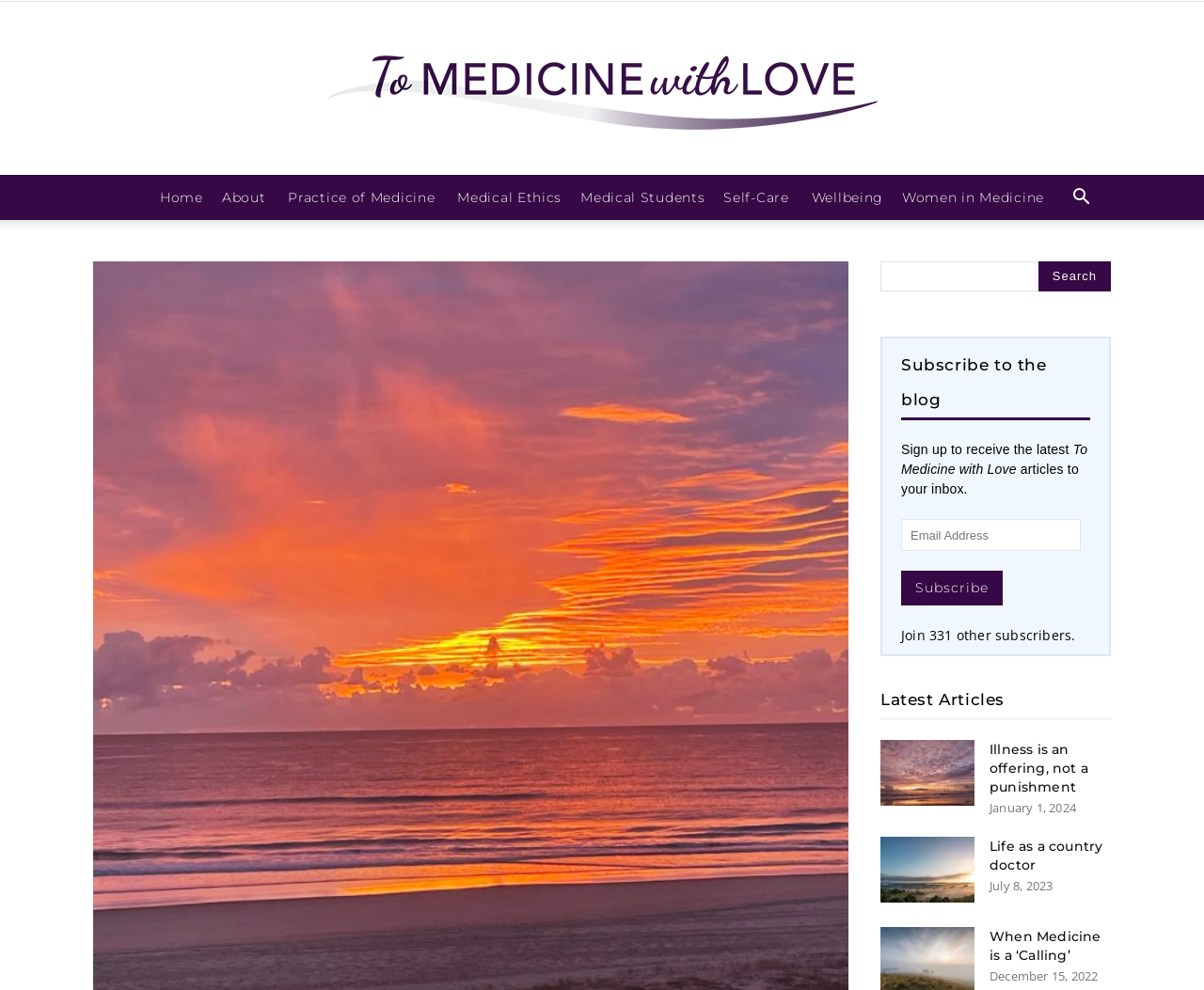How many links are there in the navigation menu?
Respond to the question with a well-detailed and thorough answer.

The navigation menu is located below the blog's logo and contains links to different sections of the blog. By counting the links, we can see that there are 7 links in total, namely 'Home', 'About', 'Practice of Medicine', 'Medical Ethics', 'Medical Students', 'Self-Care', and 'Wellbeing'.